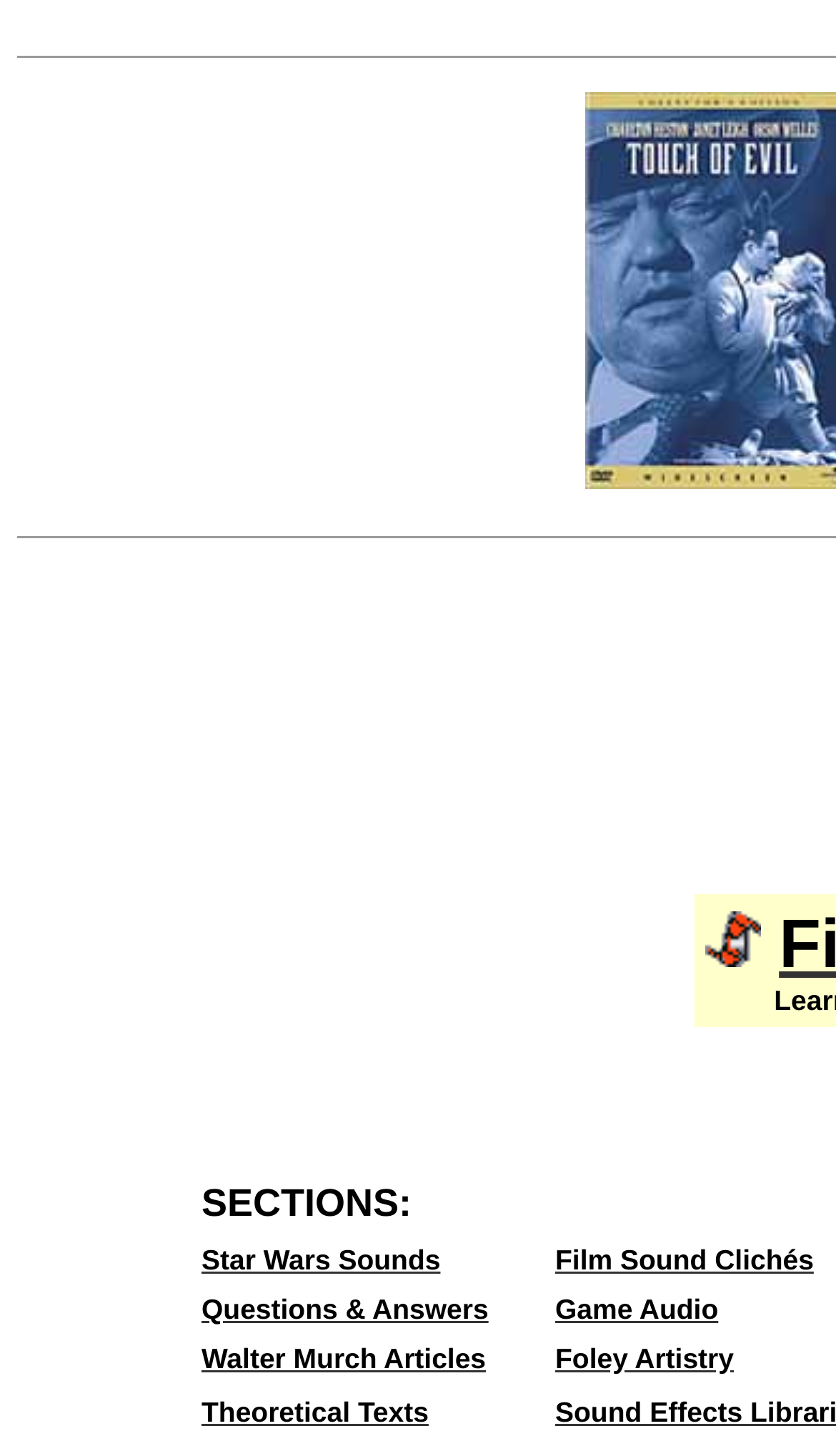Identify the bounding box for the described UI element. Provide the coordinates in (top-left x, top-left y, bottom-right x, bottom-right y) format with values ranging from 0 to 1: Menu

None